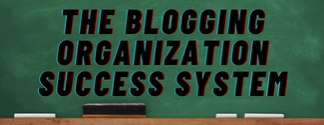Provide a thorough description of the image, including all visible elements.

The image showcases a vibrant and eye-catching title that reads "THE BLOGGING ORGANIZATION SUCCESS SYSTEM." The text appears prominently against a chalkboard background, giving it an educational and motivational feel. The bold lettering, which is likely designed to attract attention, suggests a focus on structured and effective blogging practices, implying that this system offers valuable insights for aspiring bloggers looking to enhance their organizational skills and ultimately achieve success in their blogging endeavors. The simplicity of the chalkboard motif reinforces a theme of learning and development in the digital space.